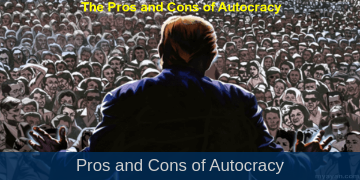What is the title of the banner below the central image?
Make sure to answer the question with a detailed and comprehensive explanation.

The banner below the central image is titled 'Pros and Cons of Autocracy', which invites viewers to explore the complexities surrounding autocratic governance.